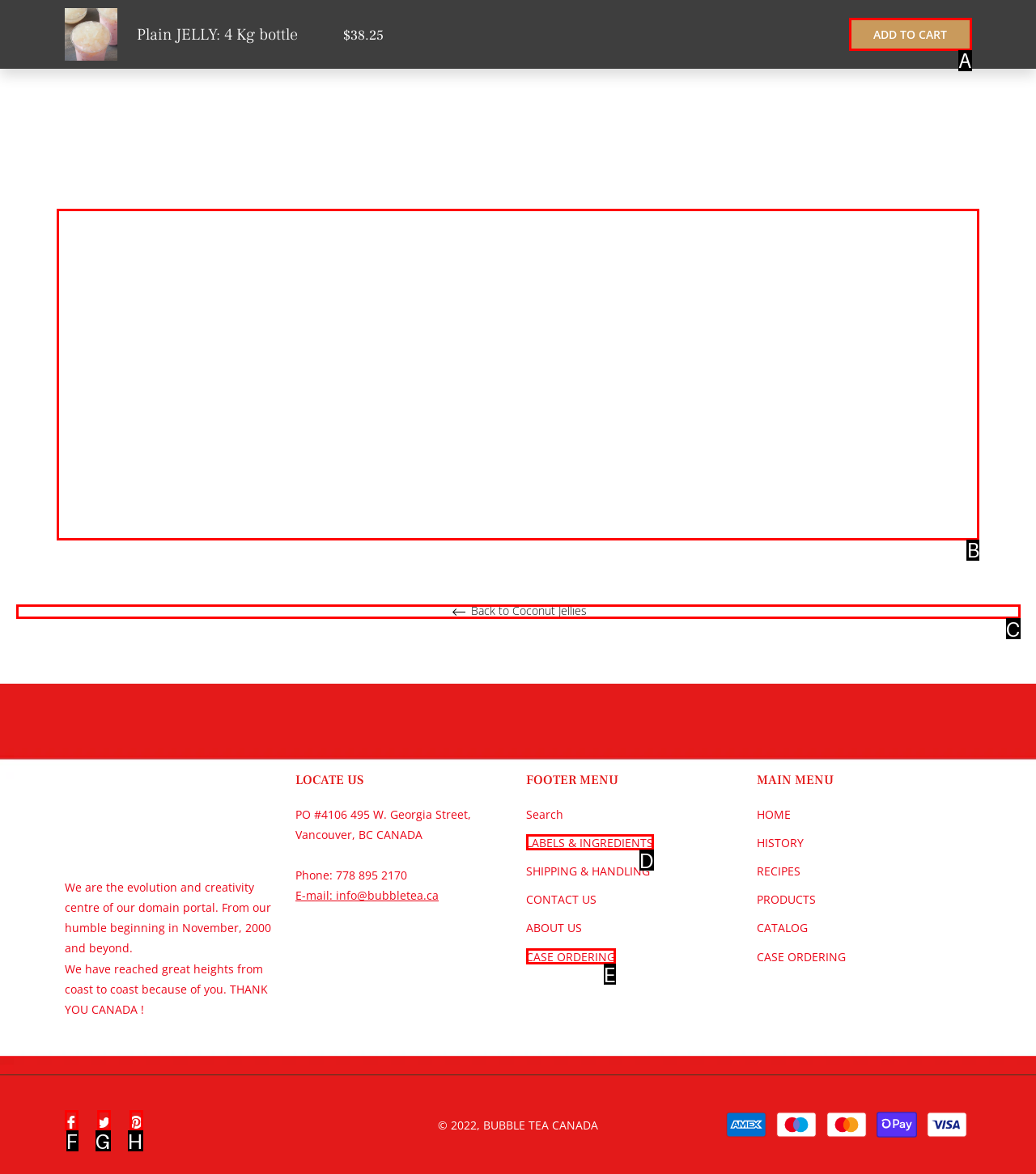Identify the correct letter of the UI element to click for this task: View 'Related product' options
Respond with the letter from the listed options.

B